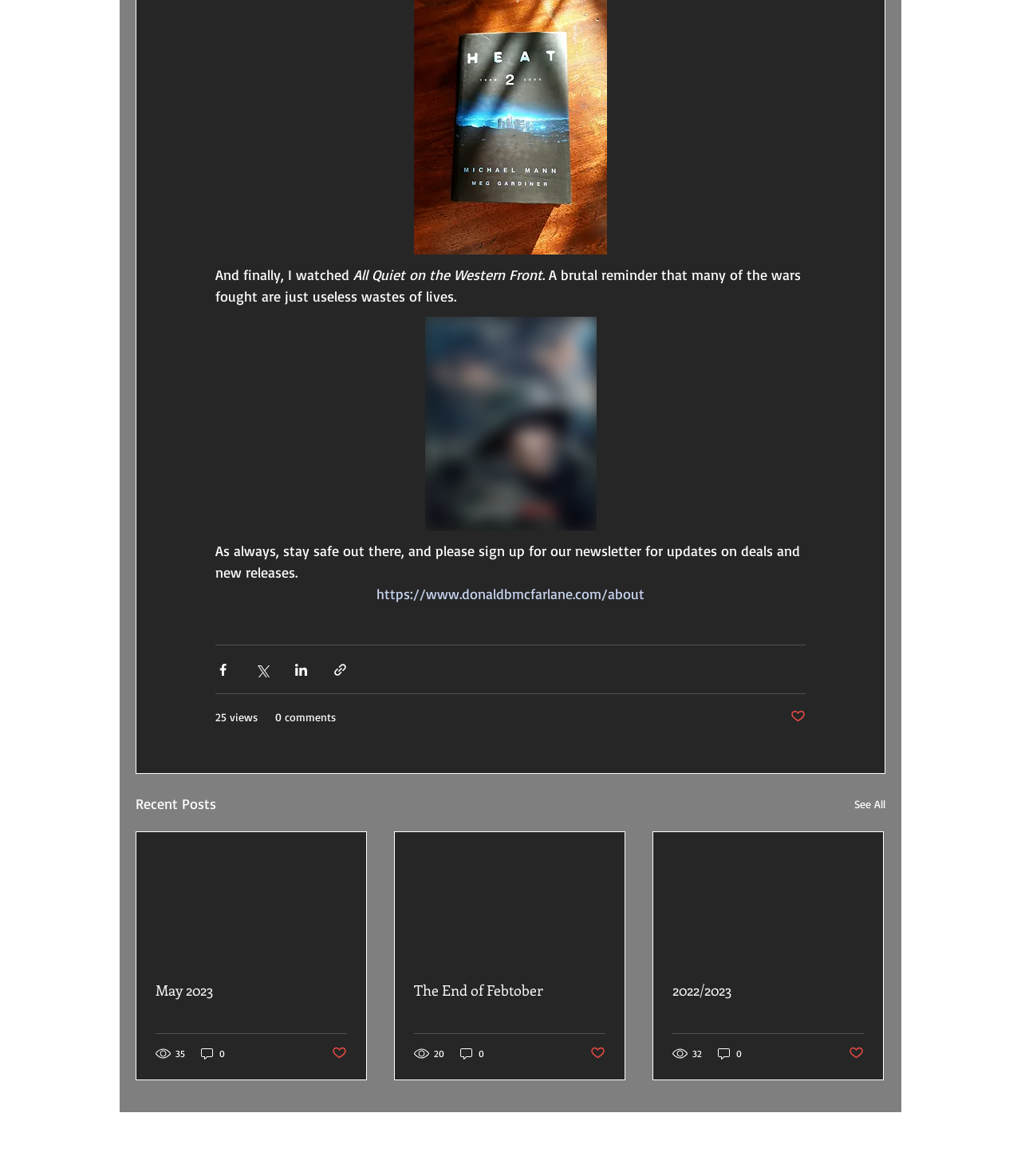Please find the bounding box coordinates in the format (top-left x, top-left y, bottom-right x, bottom-right y) for the given element description. Ensure the coordinates are floating point numbers between 0 and 1. Description: aria-label="Facebook"

[0.456, 0.956, 0.487, 0.983]